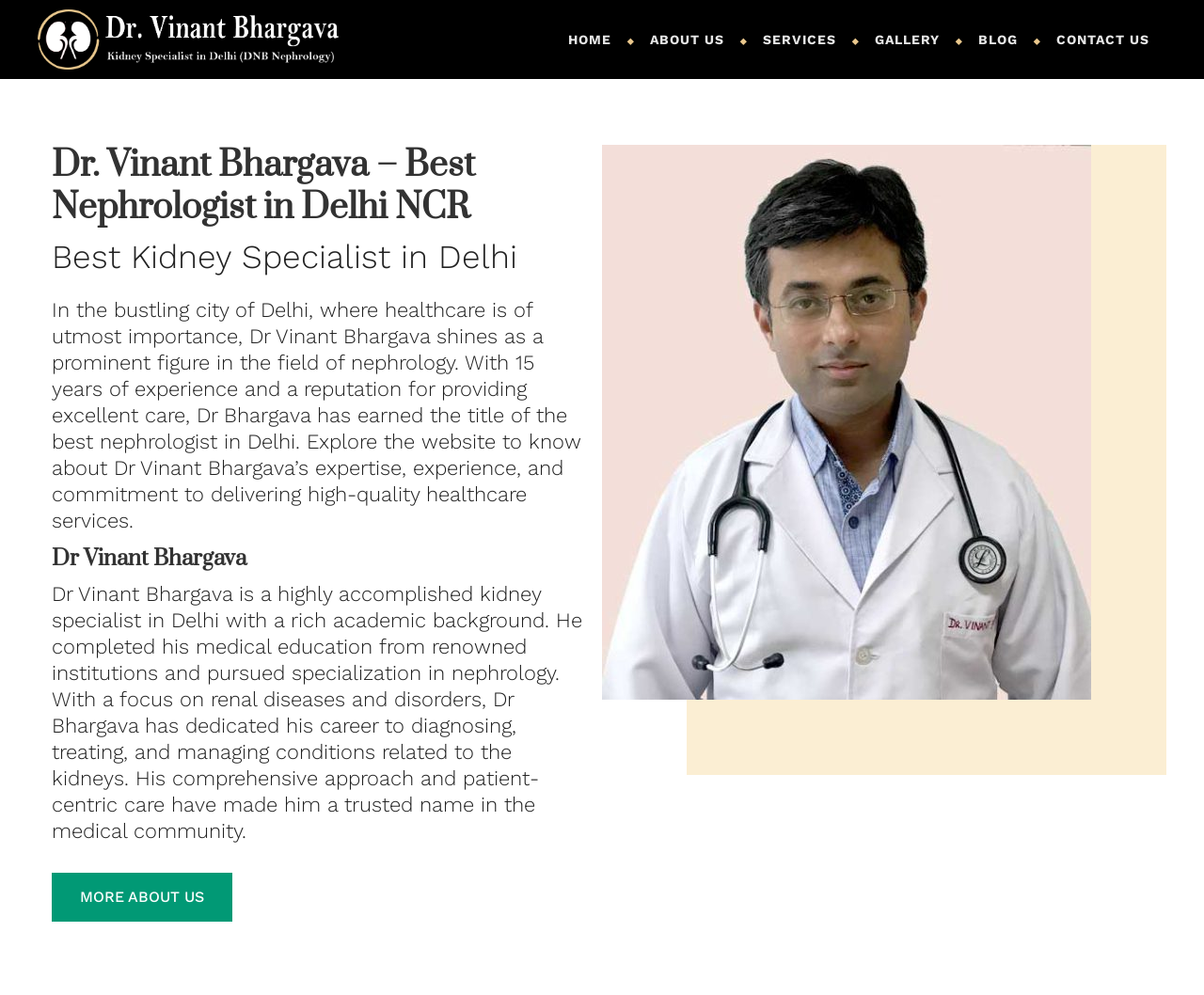Please find the bounding box coordinates of the clickable region needed to complete the following instruction: "Click on Dr Vinant Bhargava's profile link". The bounding box coordinates must consist of four float numbers between 0 and 1, i.e., [left, top, right, bottom].

[0.031, 0.009, 0.281, 0.07]